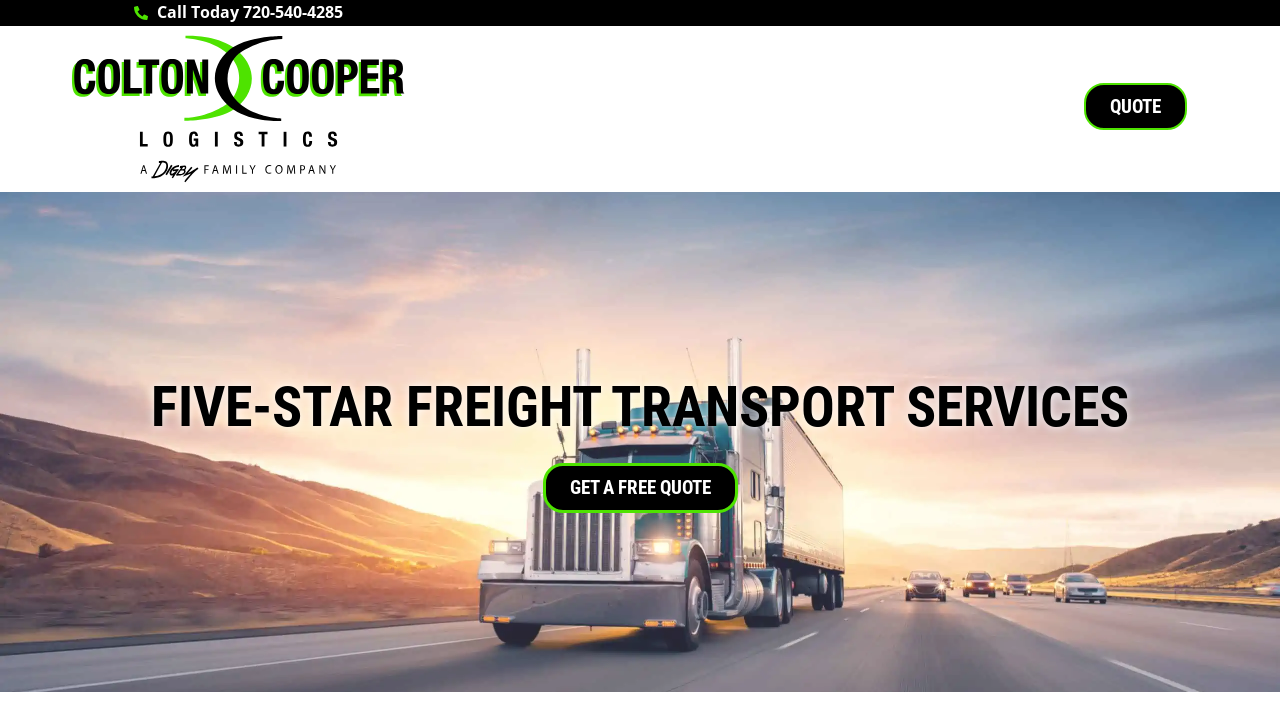Determine the main heading text of the webpage.

FIVE-STAR FREIGHT TRANSPORT SERVICES